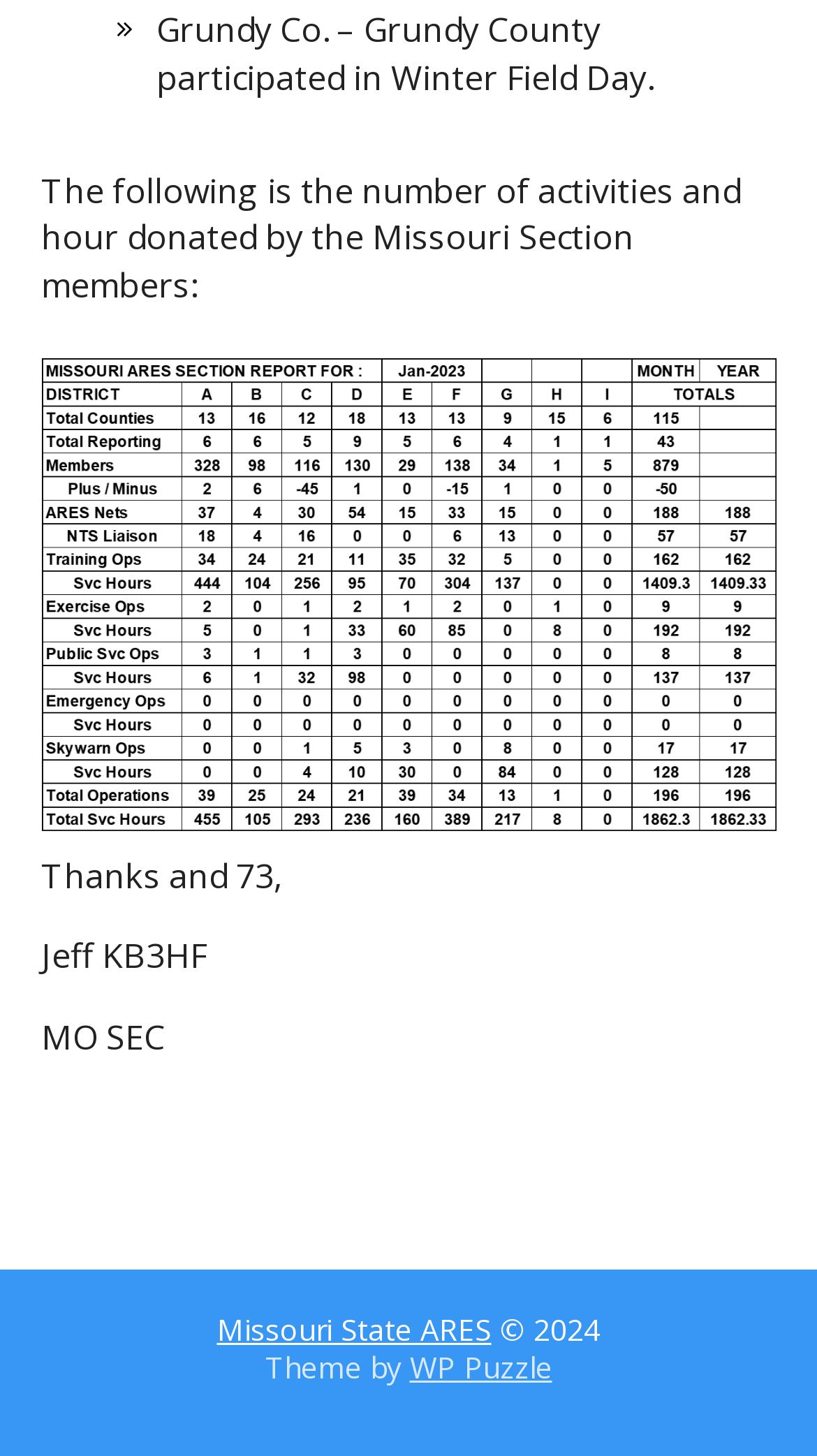What is the name of the person who wrote the message? Look at the image and give a one-word or short phrase answer.

Jeff KB3HF